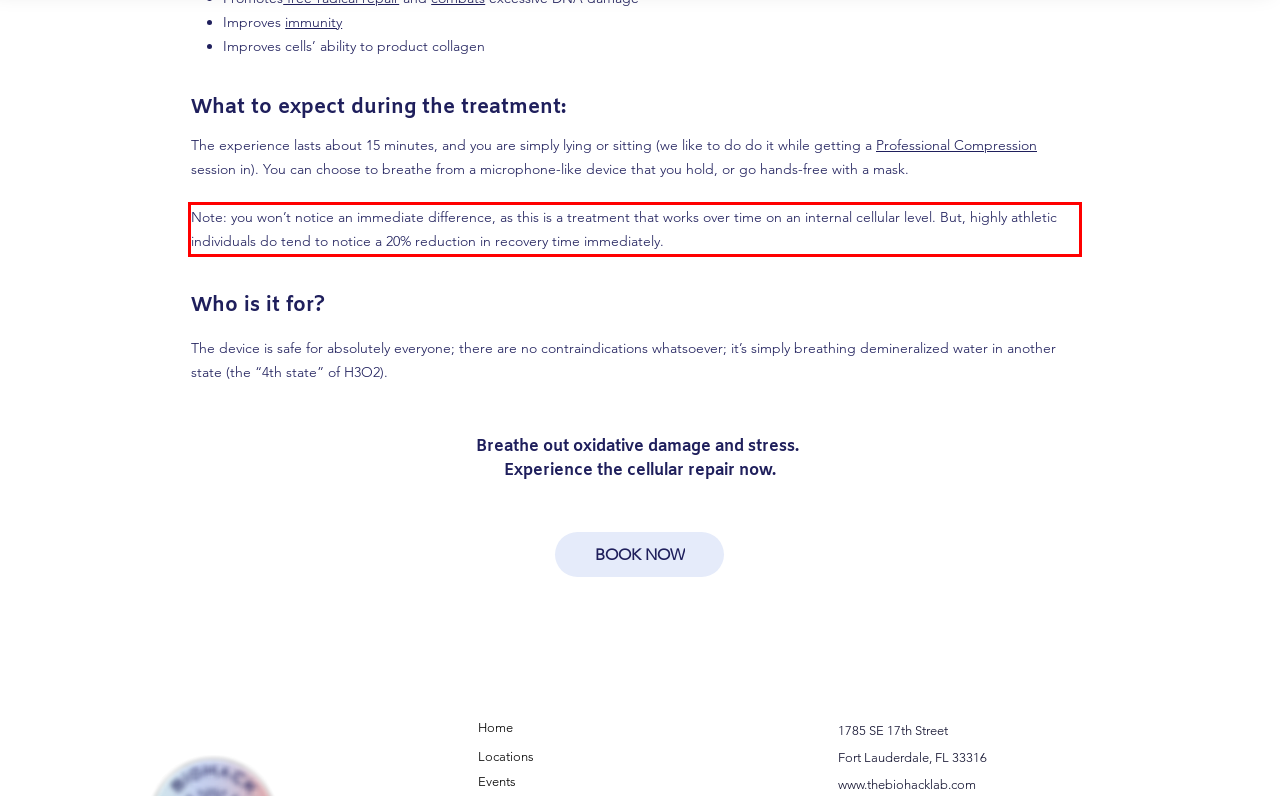Given the screenshot of a webpage, identify the red rectangle bounding box and recognize the text content inside it, generating the extracted text.

Note: you won’t notice an immediate difference, as this is a treatment that works over time on an internal cellular level. But, highly athletic individuals do tend to notice a 20% reduction in recovery time immediately.